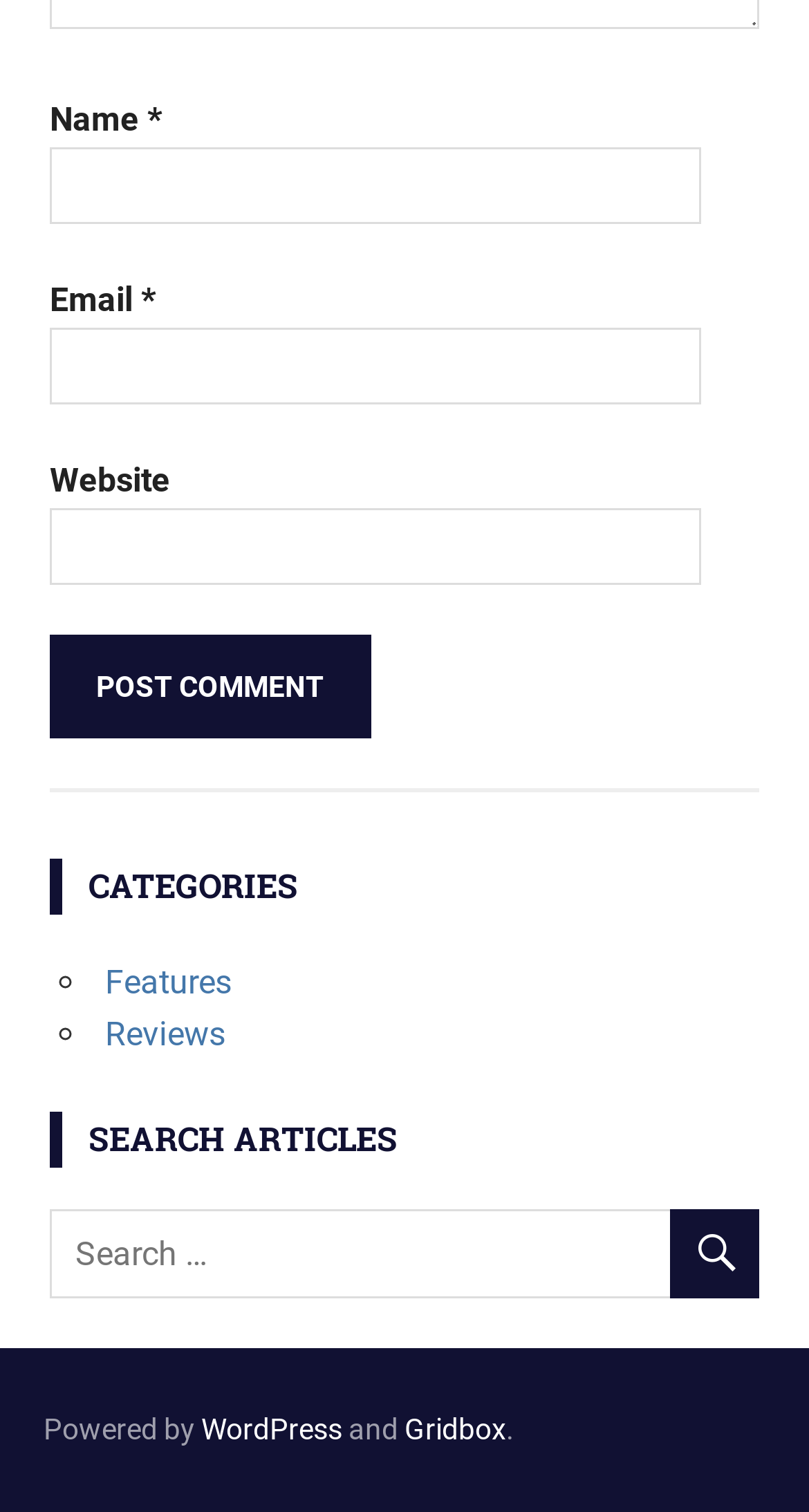Find and specify the bounding box coordinates that correspond to the clickable region for the instruction: "Search for articles".

[0.062, 0.799, 0.938, 0.859]